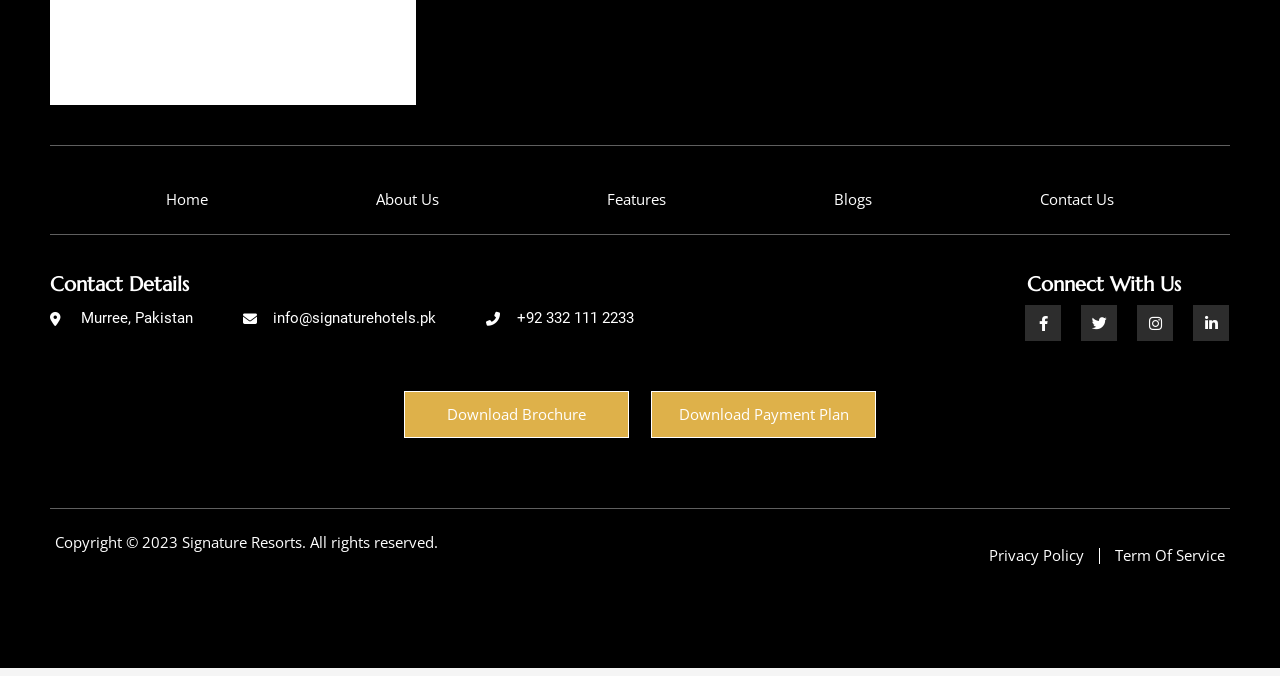Could you locate the bounding box coordinates for the section that should be clicked to accomplish this task: "connect with us on Facebook".

[0.801, 0.451, 0.829, 0.505]